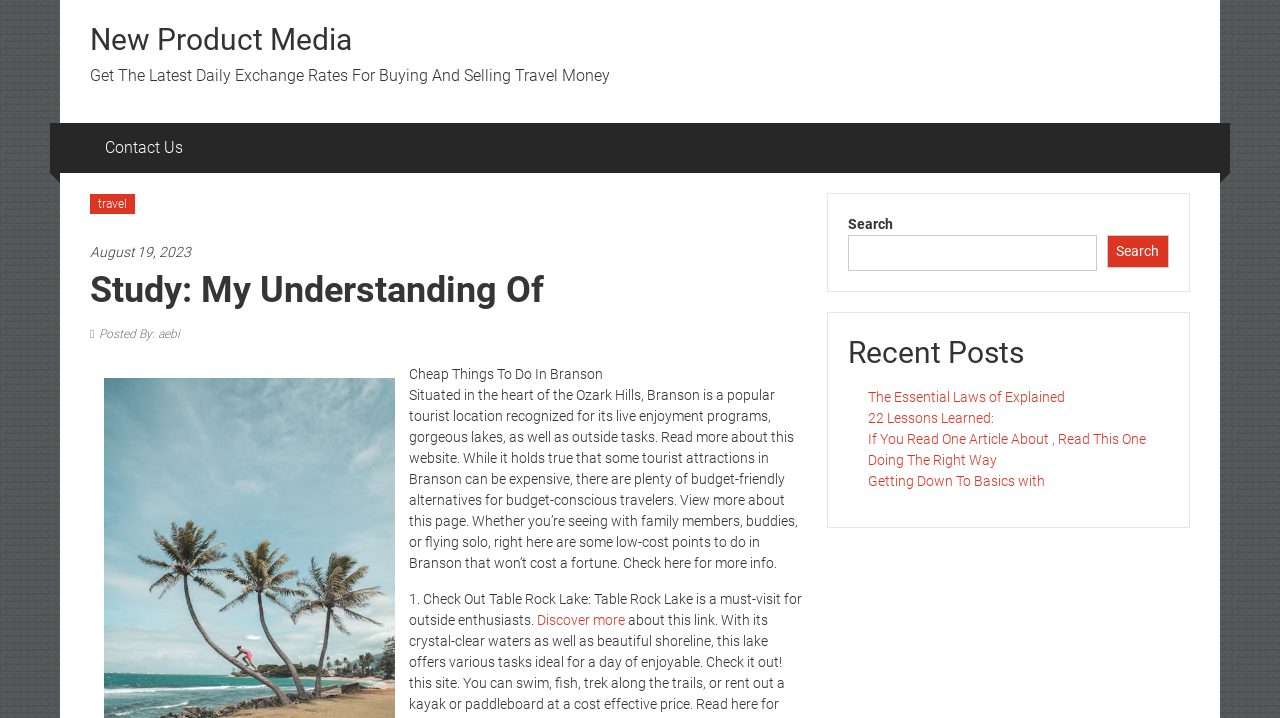Determine the bounding box coordinates for the clickable element to execute this instruction: "Submit your comment". Provide the coordinates as four float numbers between 0 and 1, i.e., [left, top, right, bottom].

None